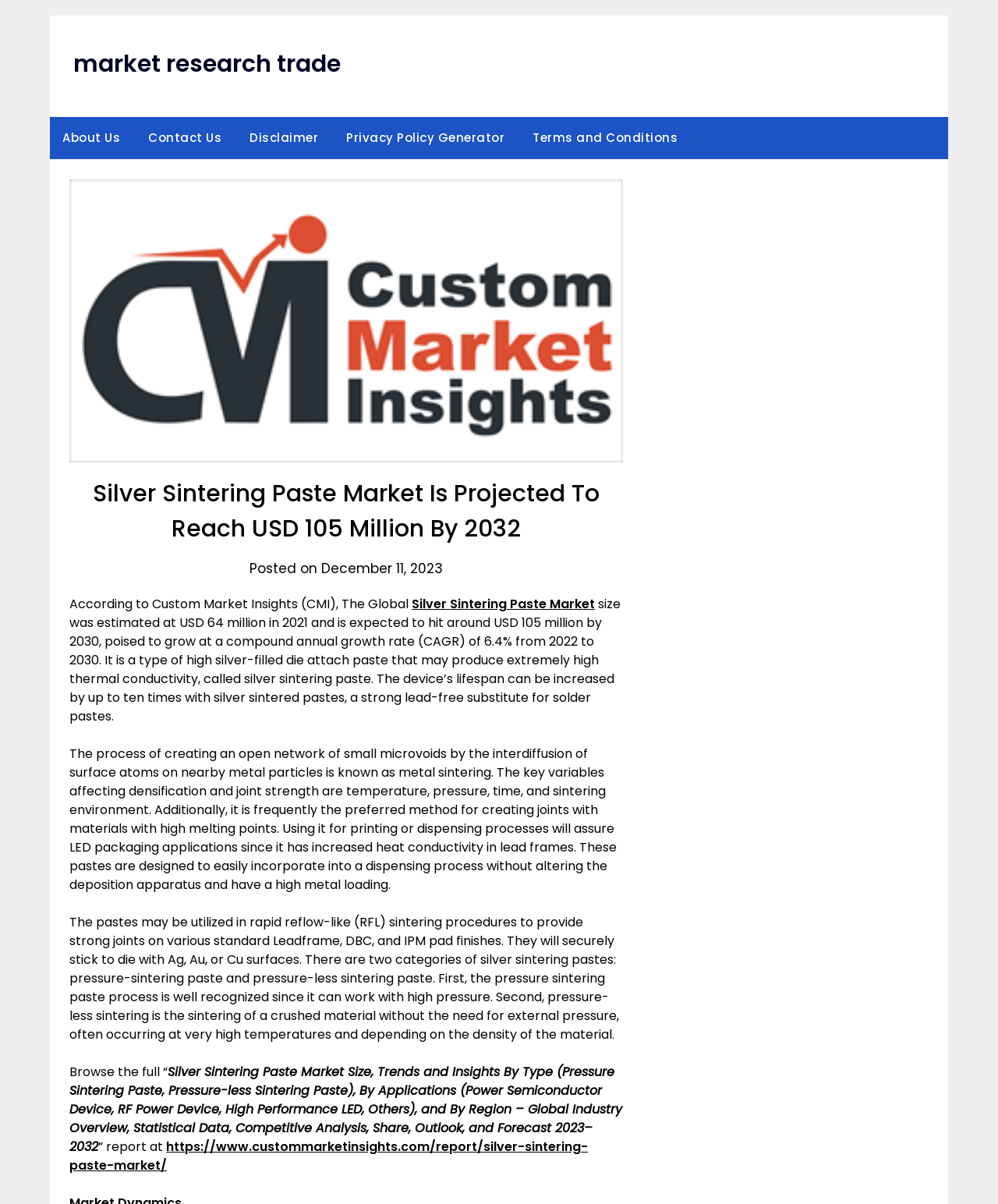Please identify the coordinates of the bounding box that should be clicked to fulfill this instruction: "browse the full report".

[0.07, 0.945, 0.589, 0.976]